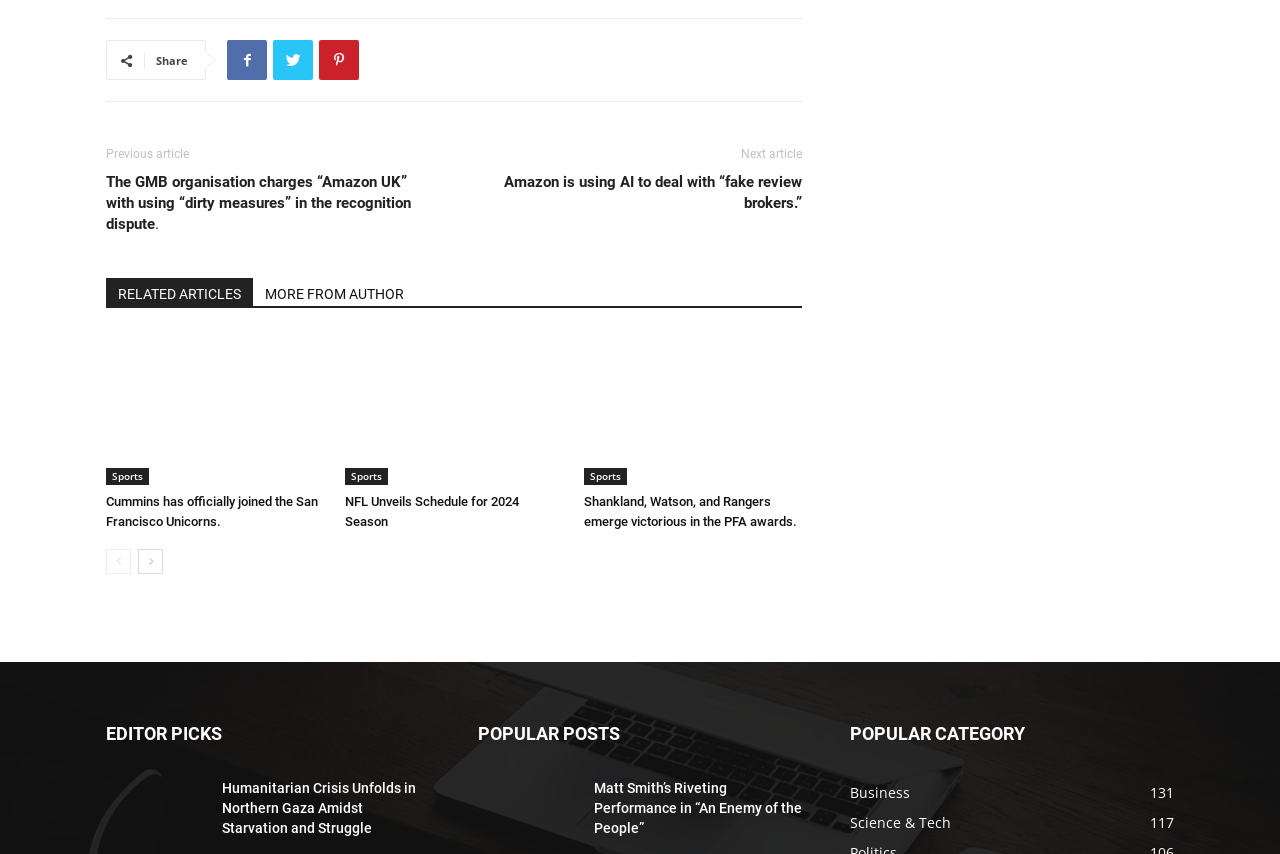What is the text of the heading 'RELATED ARTICLES MORE FROM AUTHOR'?
Give a one-word or short phrase answer based on the image.

RELATED ARTICLES MORE FROM AUTHOR